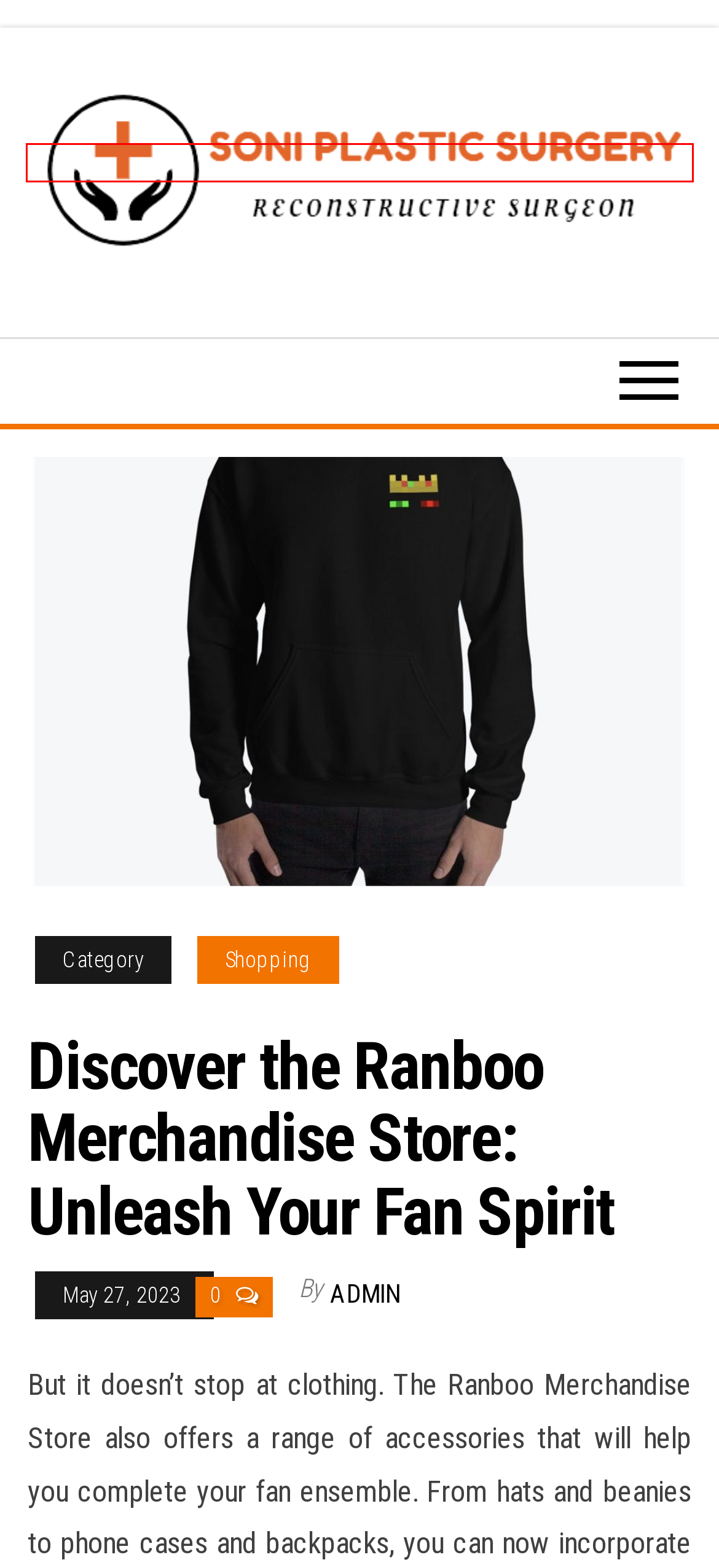Given a webpage screenshot with a red bounding box around a UI element, choose the webpage description that best matches the new webpage after clicking the element within the bounding box. Here are the candidates:
A. Soni Plastic Surgery – Reconstructive Surgeon
B. Memorable Europa League Finals: Matches That Defined Eras – Soni Plastic Surgery
C. Travel – Soni Plastic Surgery
D. Poker and Risk Management: Balancing Aggression and Caution – Soni Plastic Surgery
E. admin – Soni Plastic Surgery
F. Casino – Soni Plastic Surgery
G. Business – Soni Plastic Surgery
H. Shopping – Soni Plastic Surgery

A